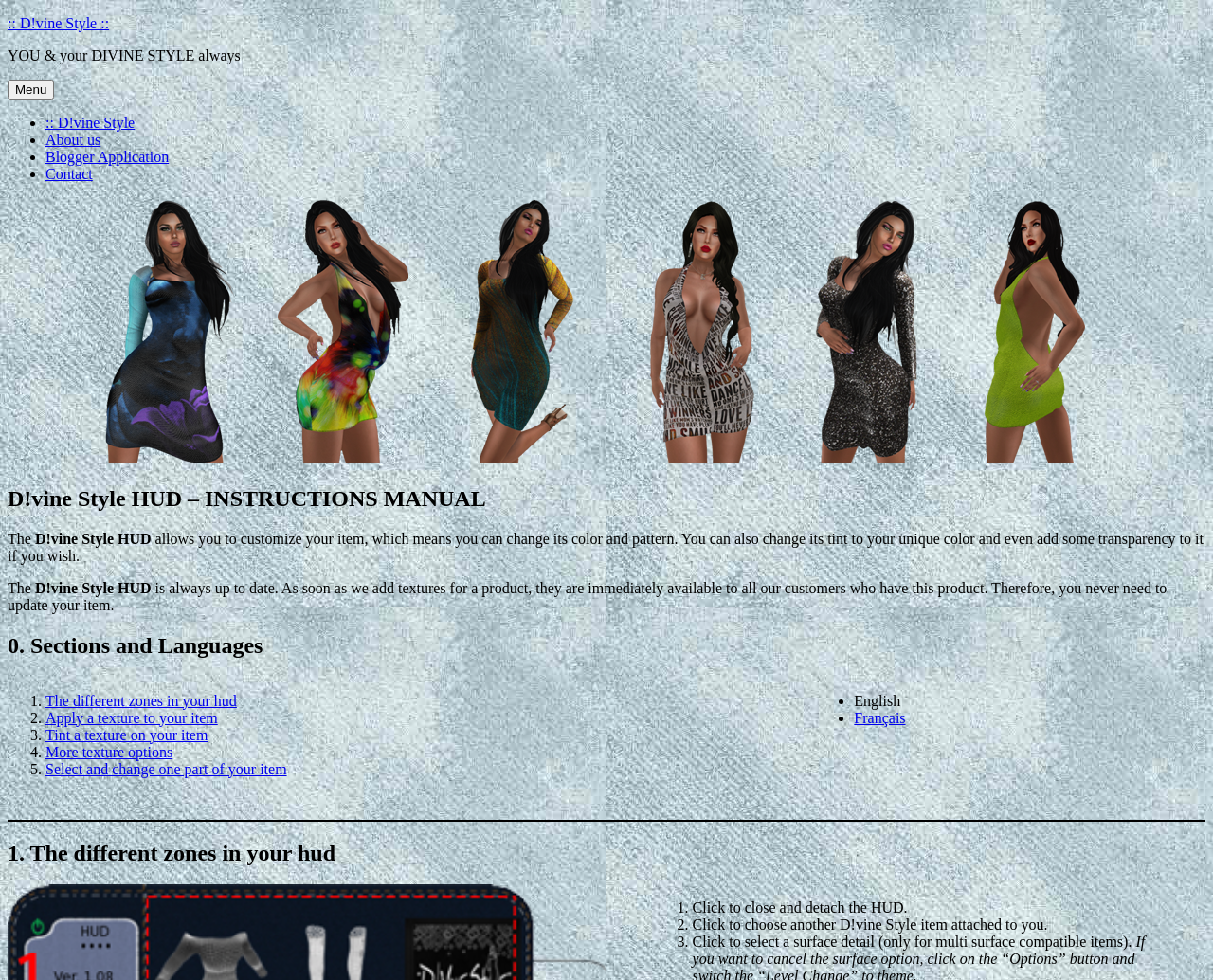What is the first section in the instructions manual?
Answer with a single word or short phrase according to what you see in the image.

0. Sections and Languages